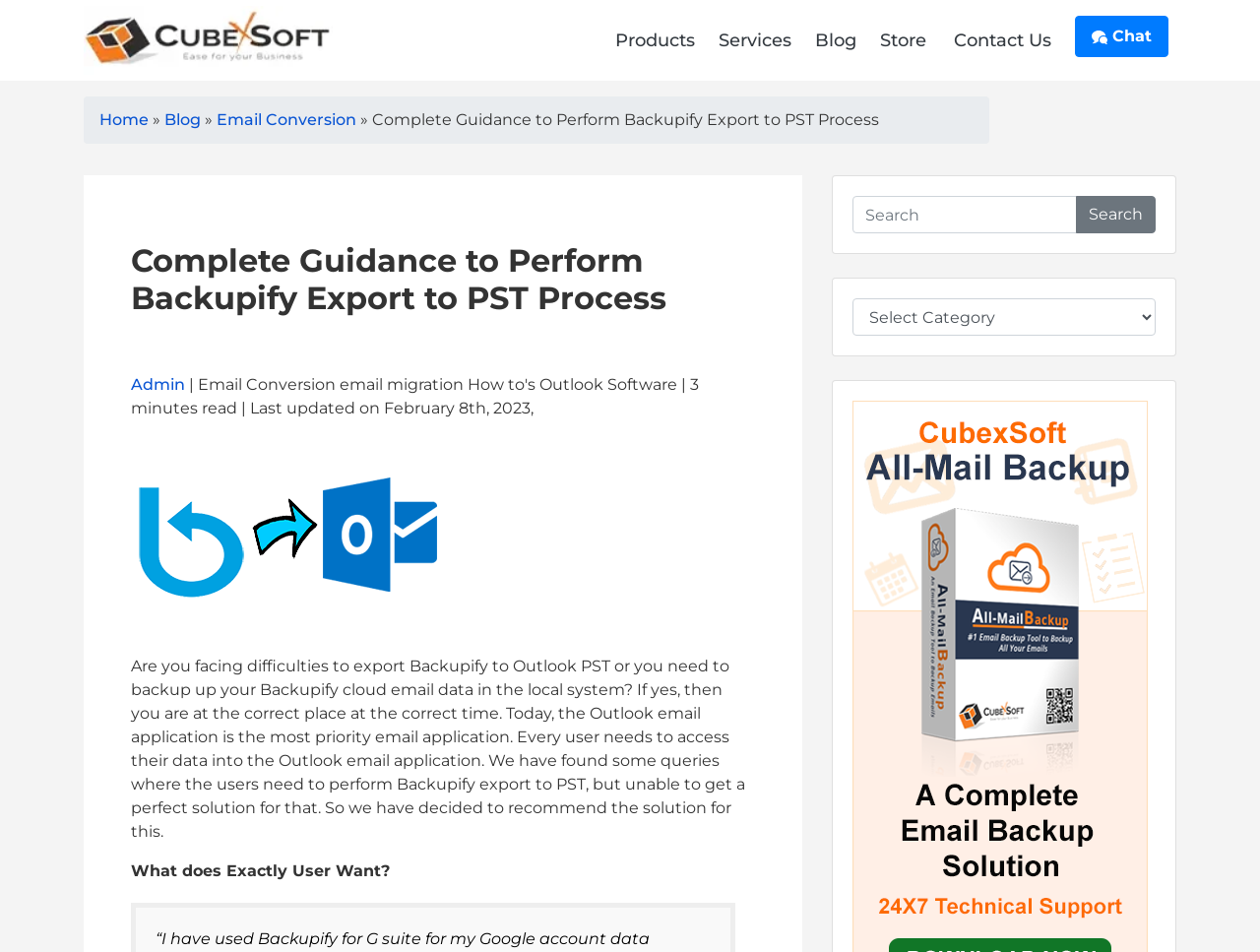Using a single word or phrase, answer the following question: 
What is the purpose of the webpage?

To guide on exporting Backupify to Outlook PST